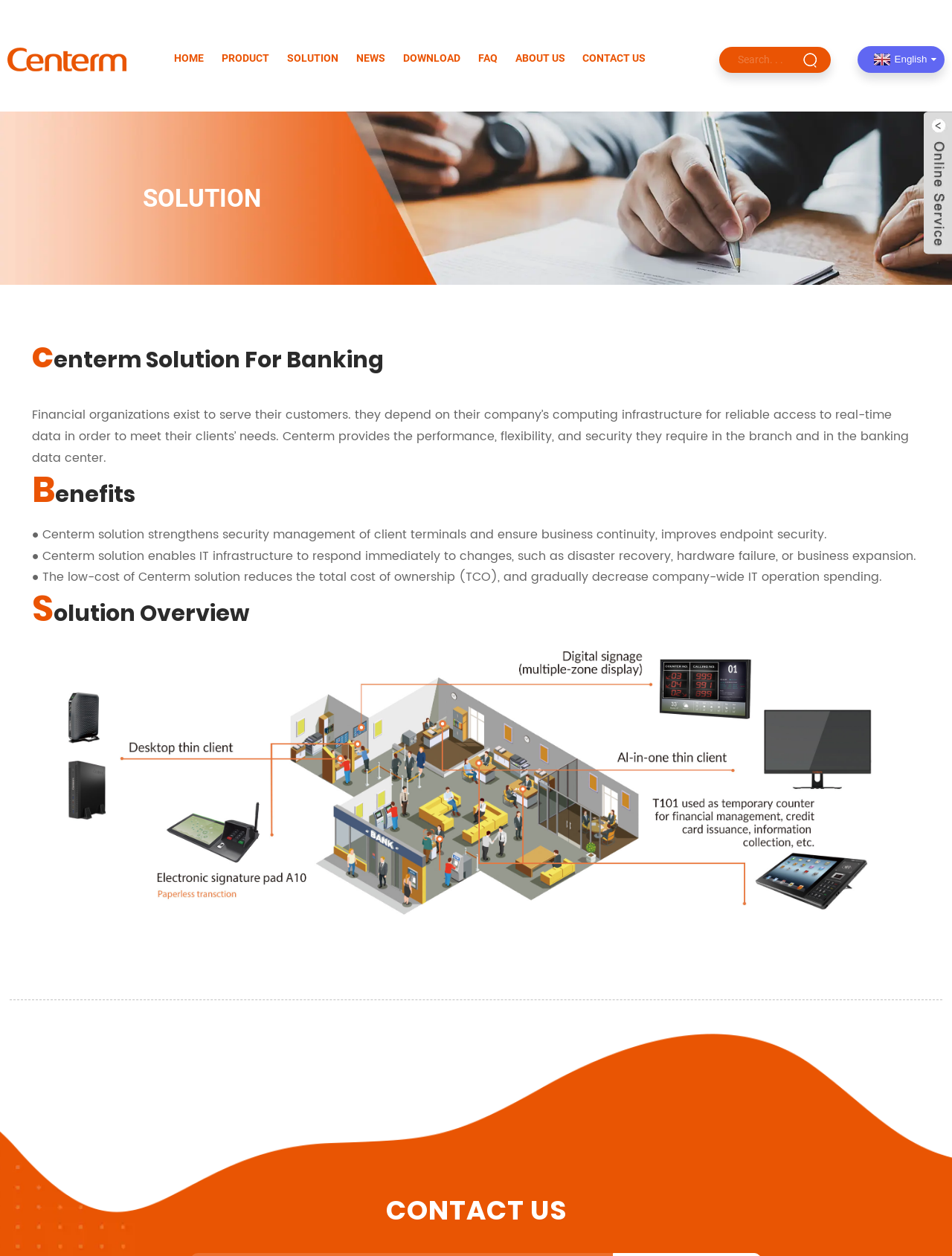Find the coordinates for the bounding box of the element with this description: "Product".

[0.233, 0.036, 0.283, 0.059]